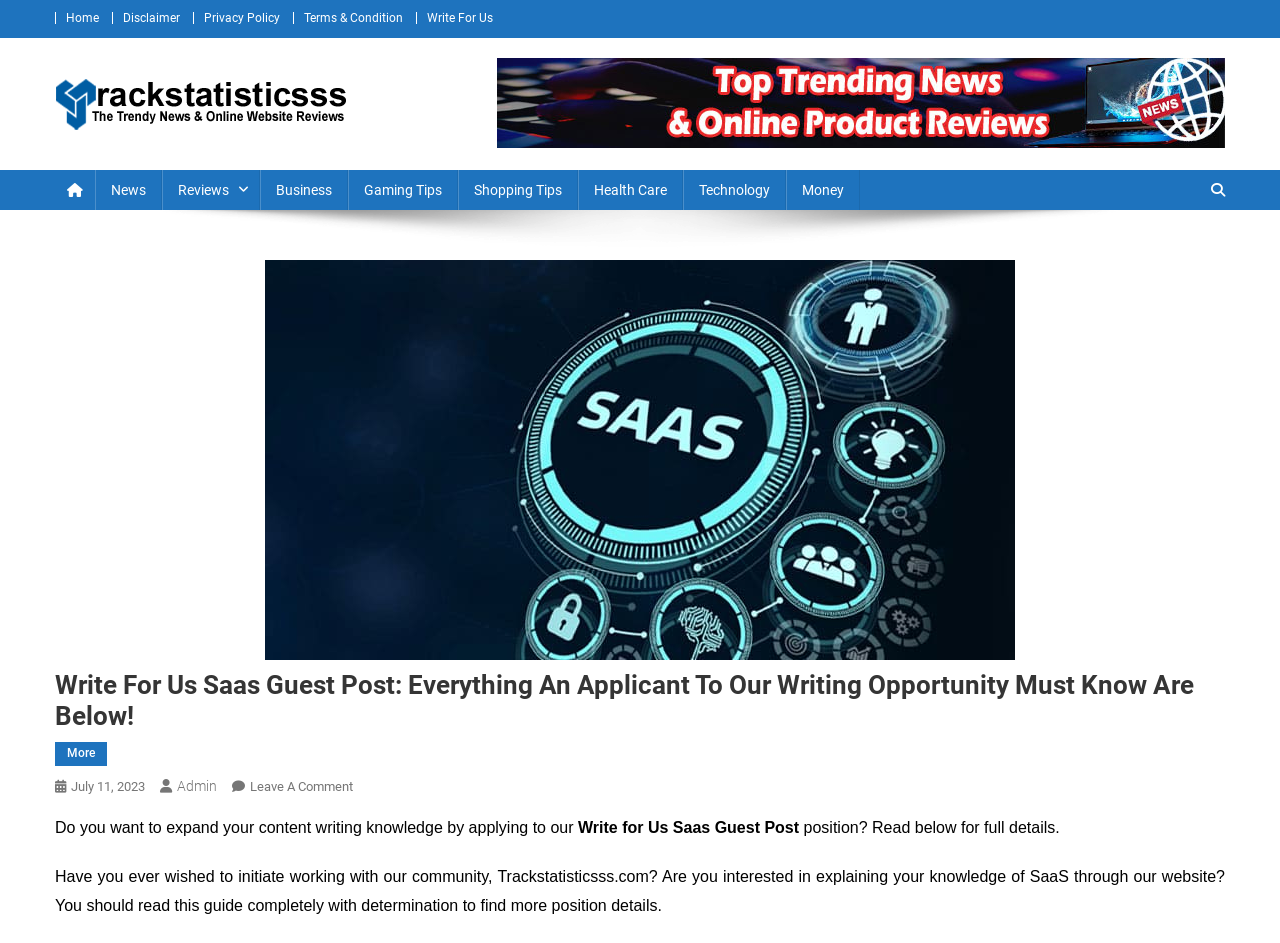Please locate the bounding box coordinates of the element that needs to be clicked to achieve the following instruction: "Click on Leave A Comment". The coordinates should be four float numbers between 0 and 1, i.e., [left, top, right, bottom].

[0.195, 0.826, 0.276, 0.842]